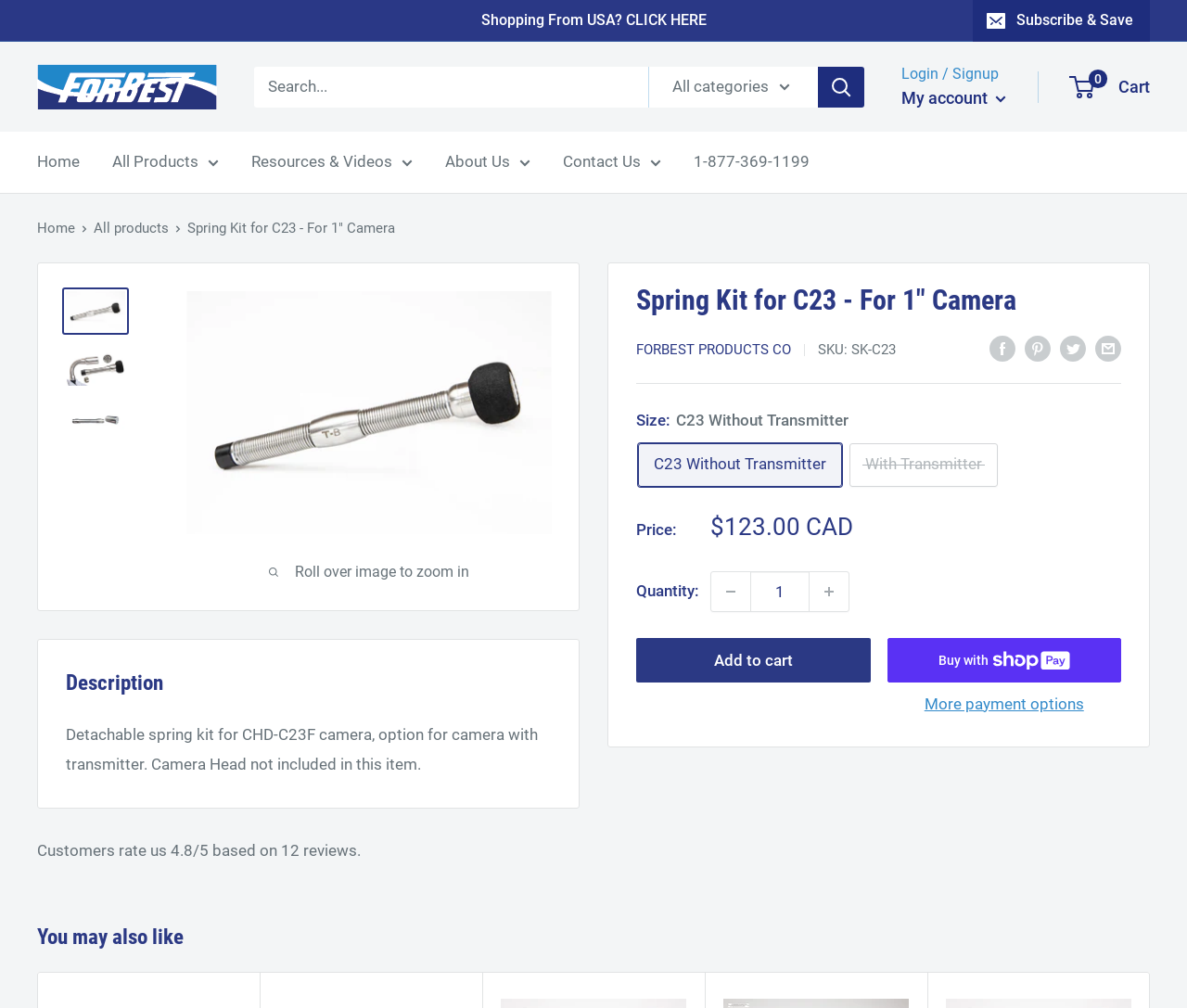Is the camera head included in this item?
Please give a detailed and elaborate explanation in response to the question.

I found the answer by reading the product description which states 'Detachable spring kit for CHD-C23F camera, option for camera with transmitter. Camera Head not included in this item.' This description is located below the product name and price information.